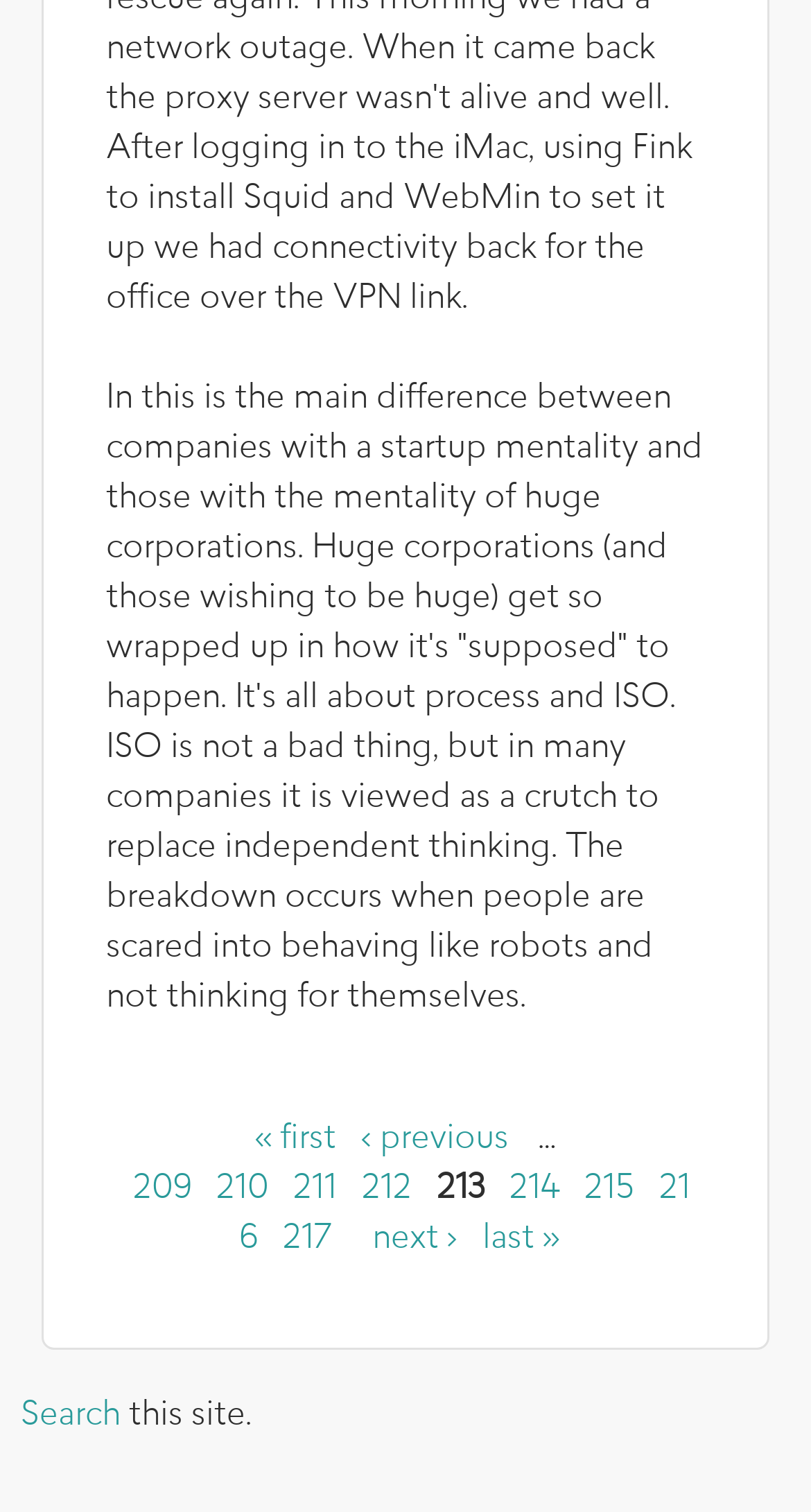What is the purpose of the 'Search' link?
Use the information from the screenshot to give a comprehensive response to the question.

The 'Search' link is likely used to search for content within the website, as indicated by the text 'Search this site.' next to it.